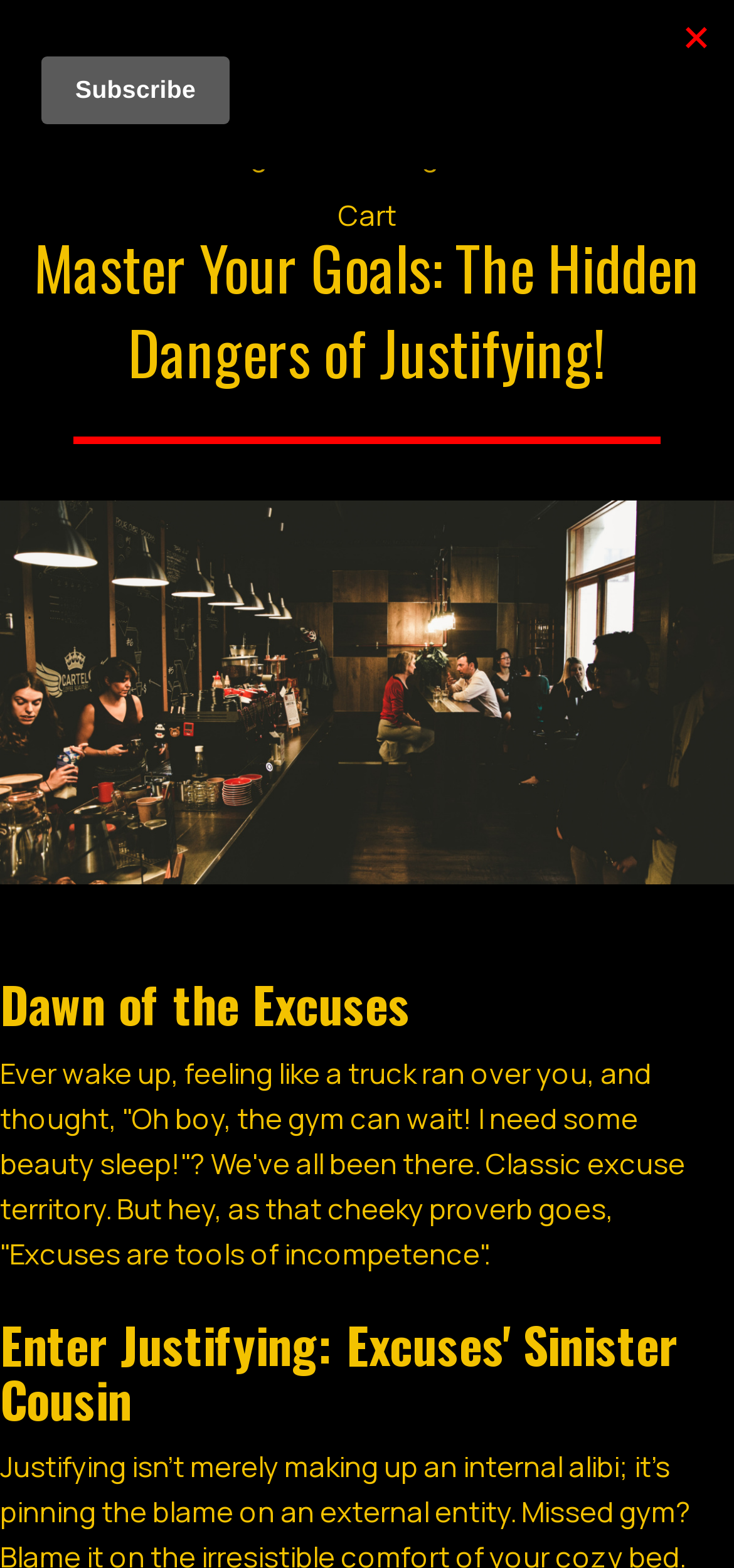What is the purpose of the link 'Coxching'?
Based on the image, provide a one-word or brief-phrase response.

Unknown